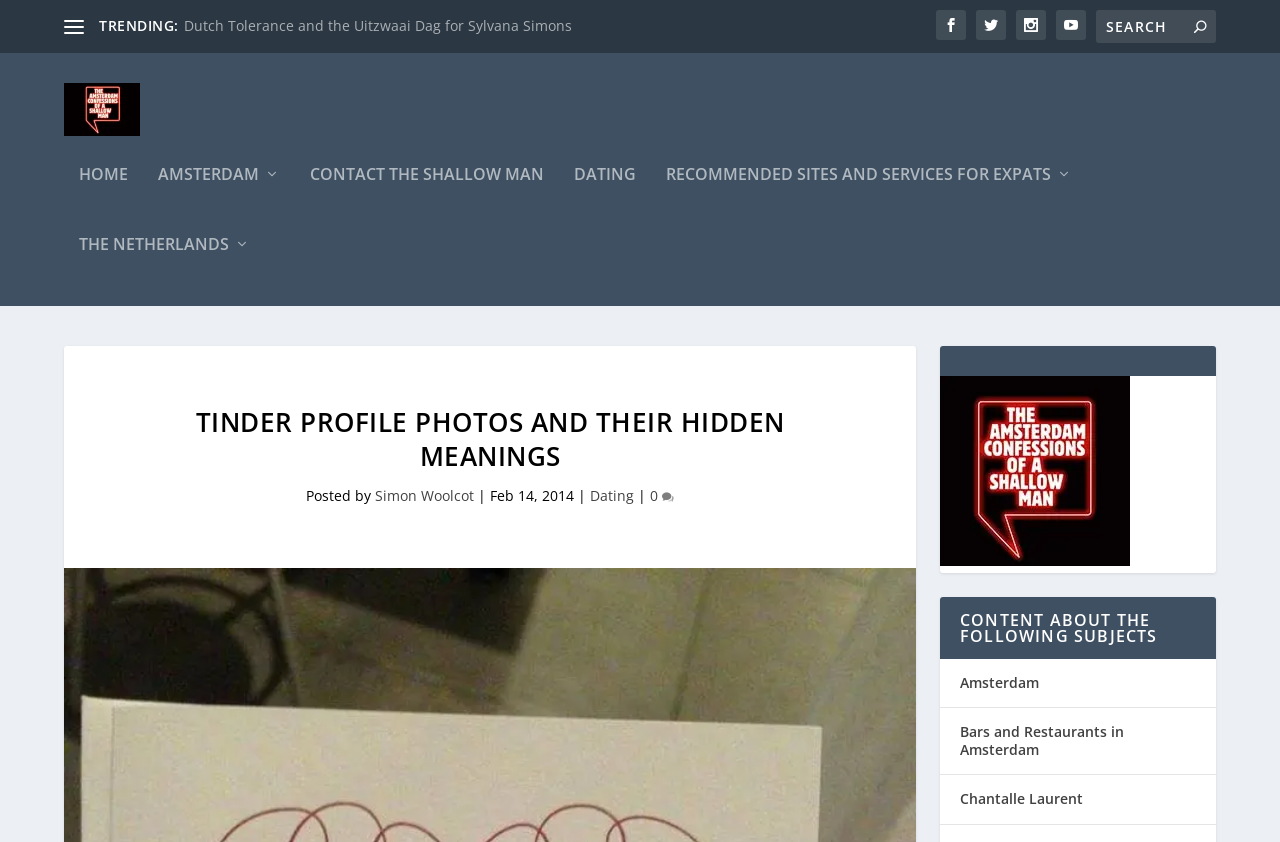Locate the bounding box coordinates of the area you need to click to fulfill this instruction: 'Search for something'. The coordinates must be in the form of four float numbers ranging from 0 to 1: [left, top, right, bottom].

[0.856, 0.012, 0.95, 0.051]